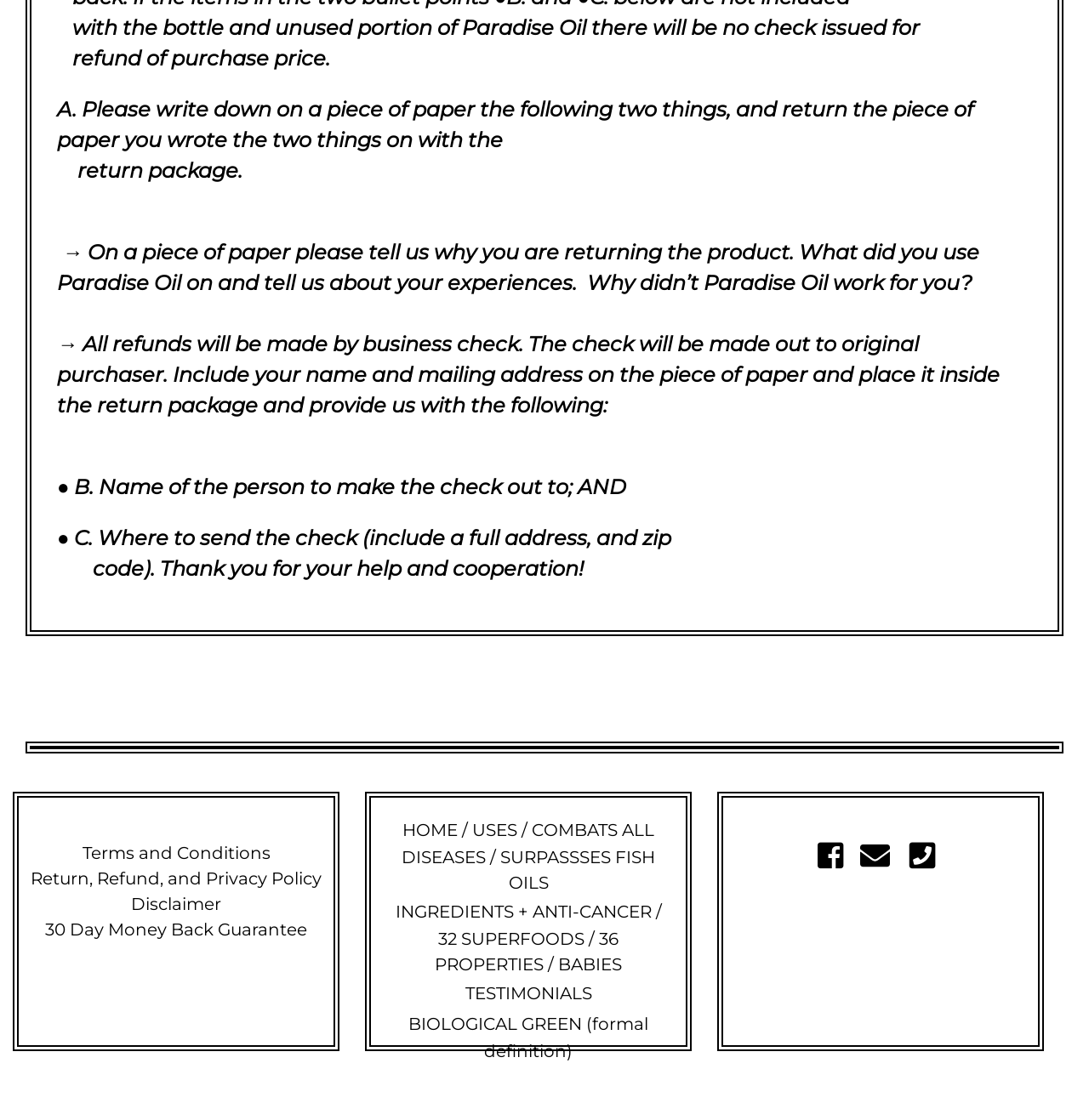Identify the bounding box coordinates of the clickable region necessary to fulfill the following instruction: "Click on Terms and Conditions". The bounding box coordinates should be four float numbers between 0 and 1, i.e., [left, top, right, bottom].

[0.075, 0.752, 0.248, 0.771]